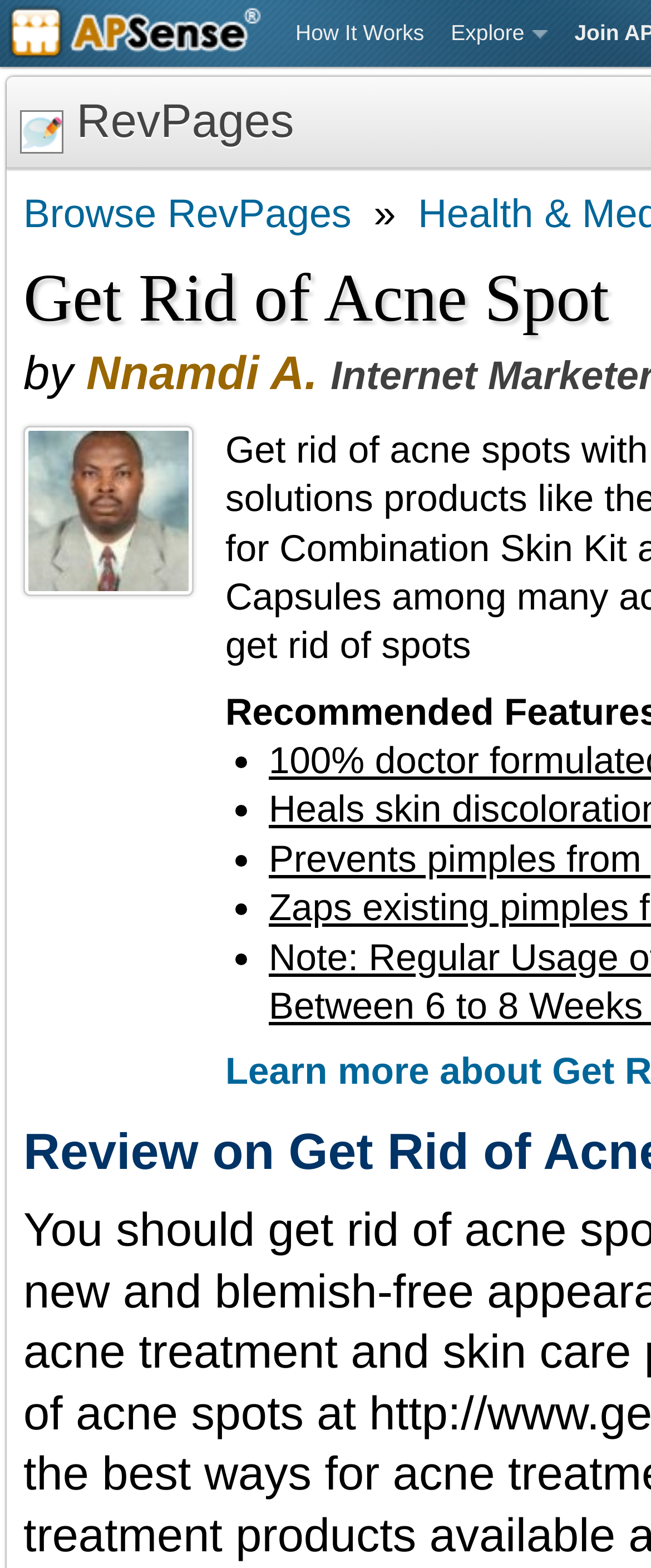Answer in one word or a short phrase: 
How many list markers are on the webpage?

5